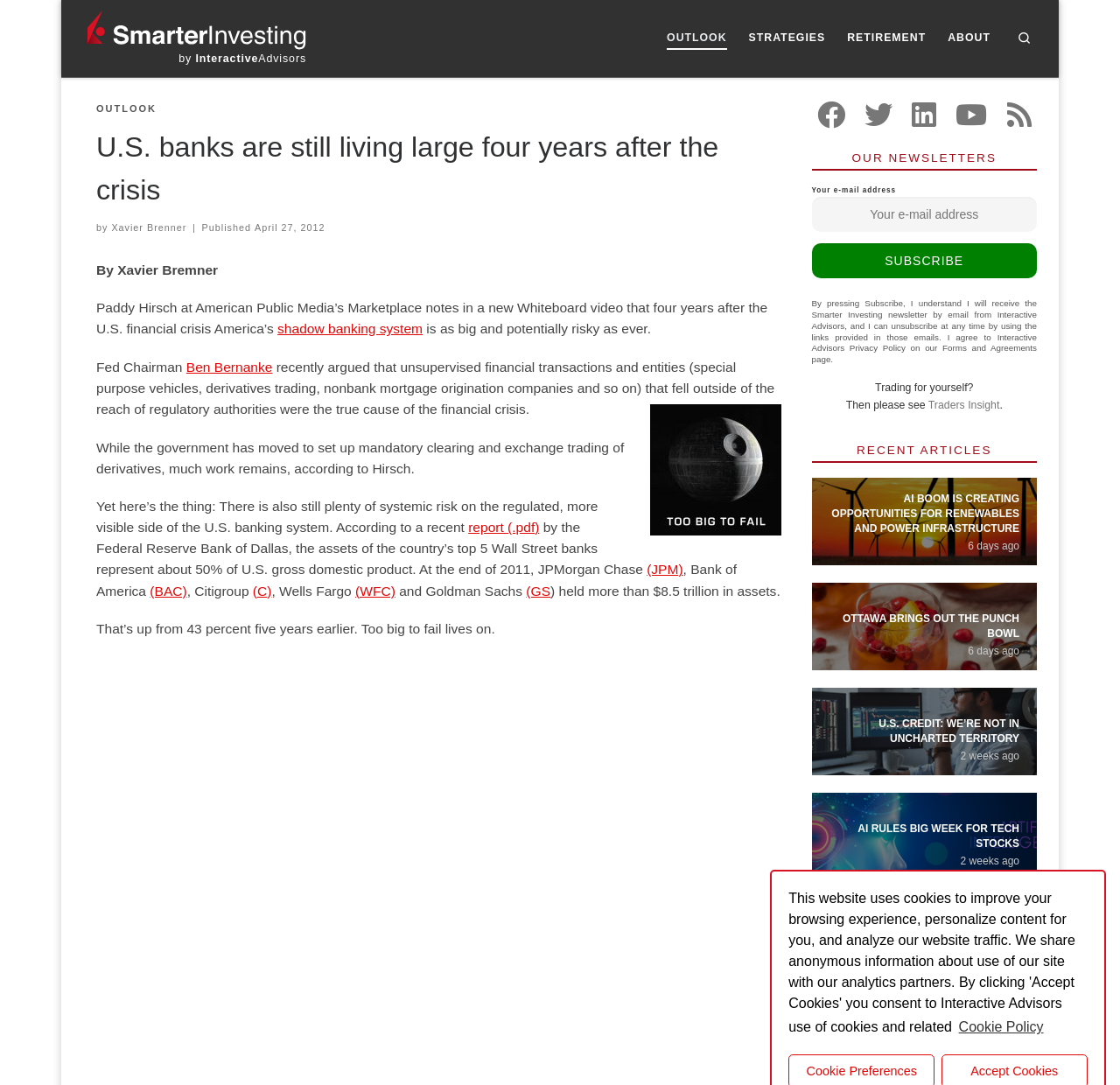Find the bounding box coordinates for the UI element that matches this description: "parent_node: Your e-mail address value="Subscribe"".

[0.725, 0.224, 0.926, 0.256]